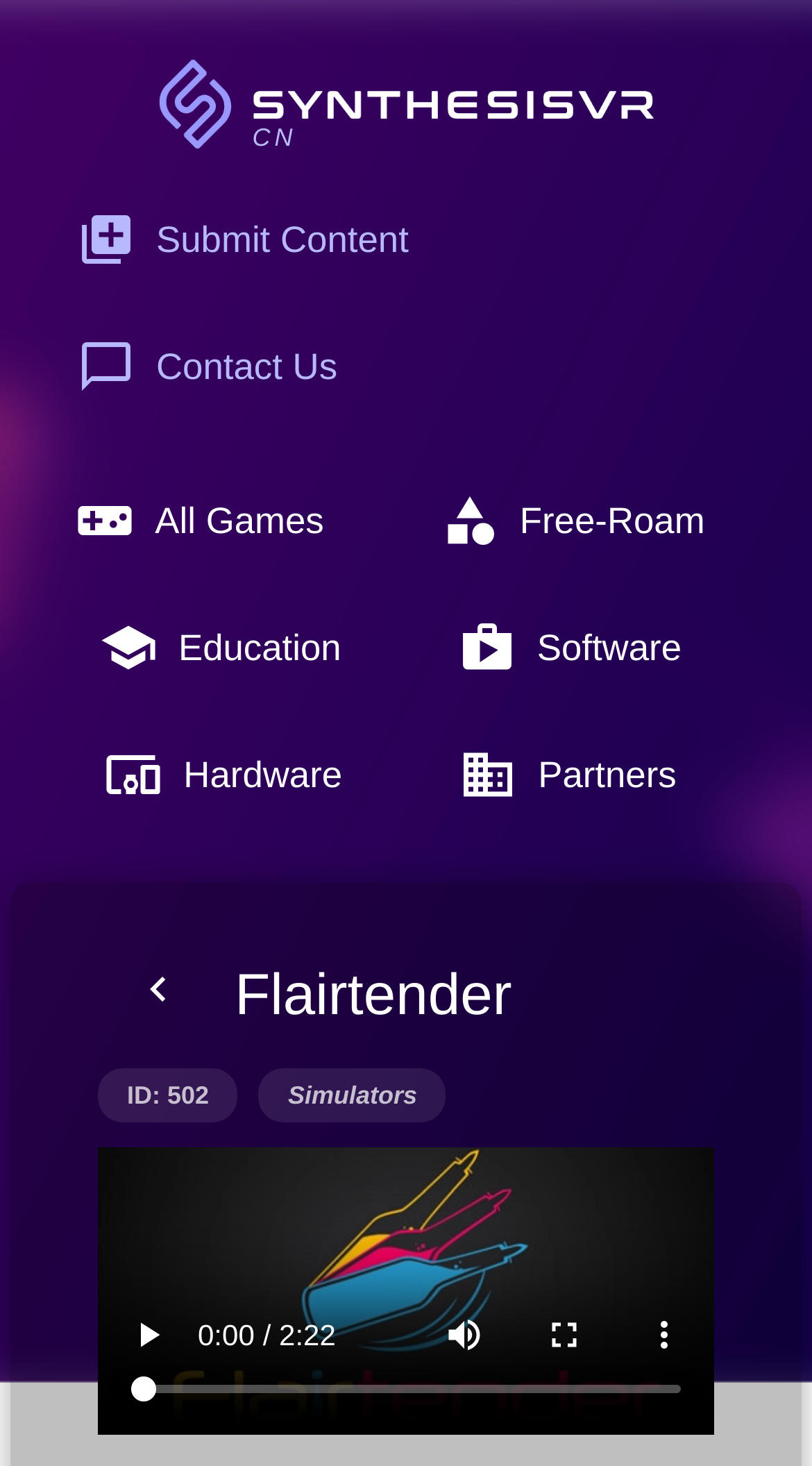What is the function of the slider below the video?
Please provide a comprehensive answer based on the contents of the image.

The slider below the video has a description 'video time scrubber', which suggests that its function is to scrub through the video timeline.